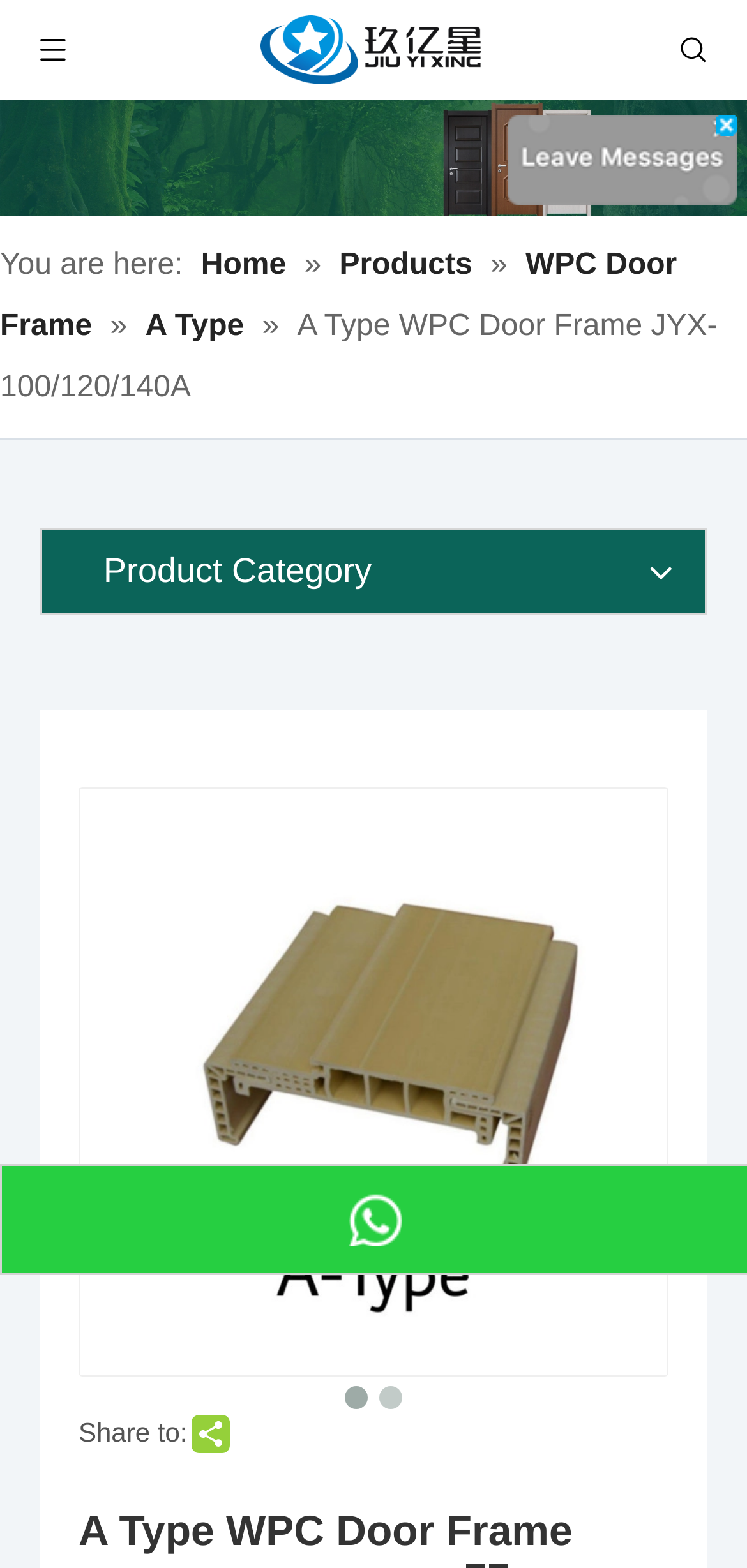Provide the bounding box coordinates for the UI element described in this sentence: "Products". The coordinates should be four float values between 0 and 1, i.e., [left, top, right, bottom].

[0.454, 0.148, 0.644, 0.168]